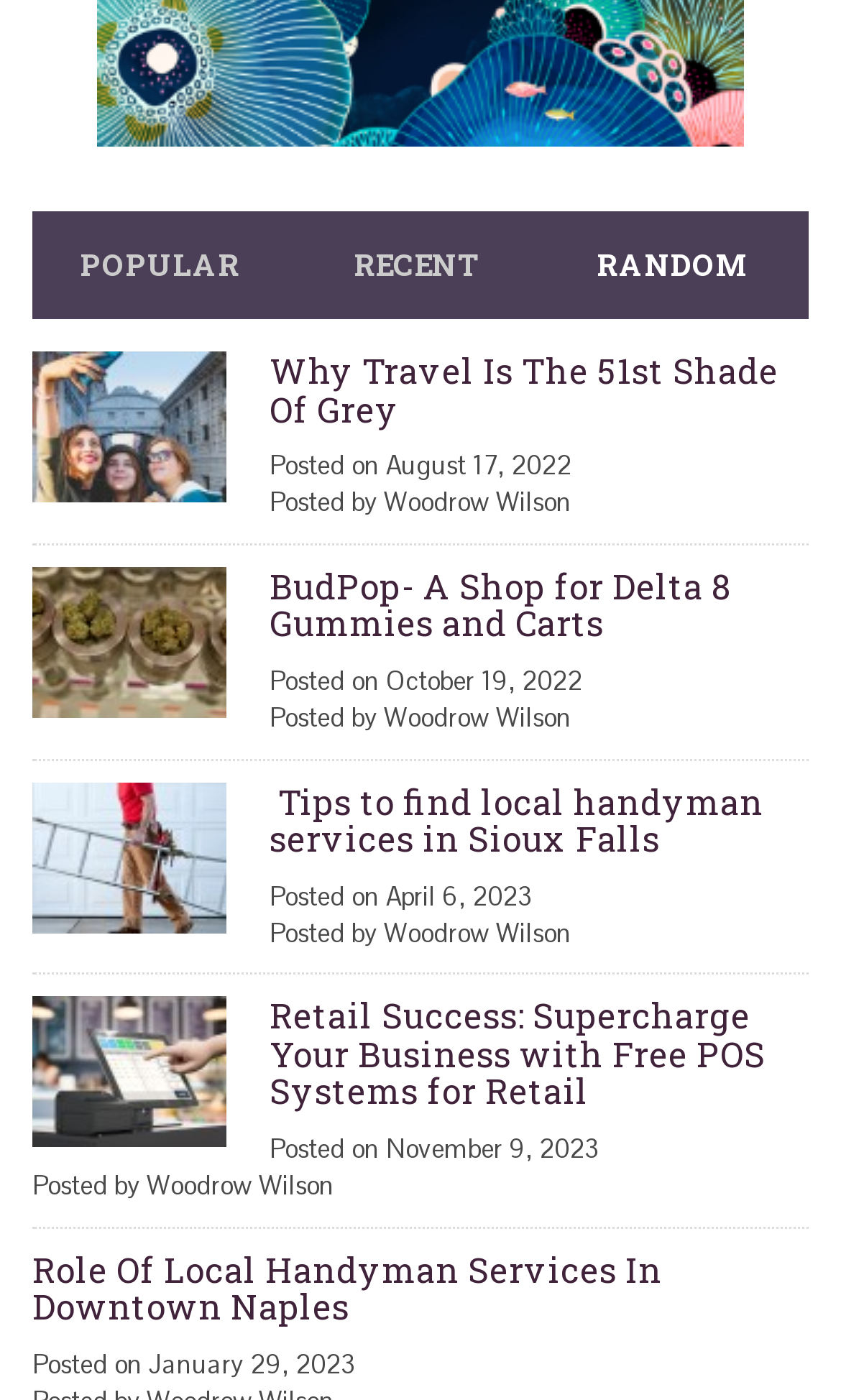Who is the author of the latest article?
Based on the image, respond with a single word or phrase.

Woodrow Wilson